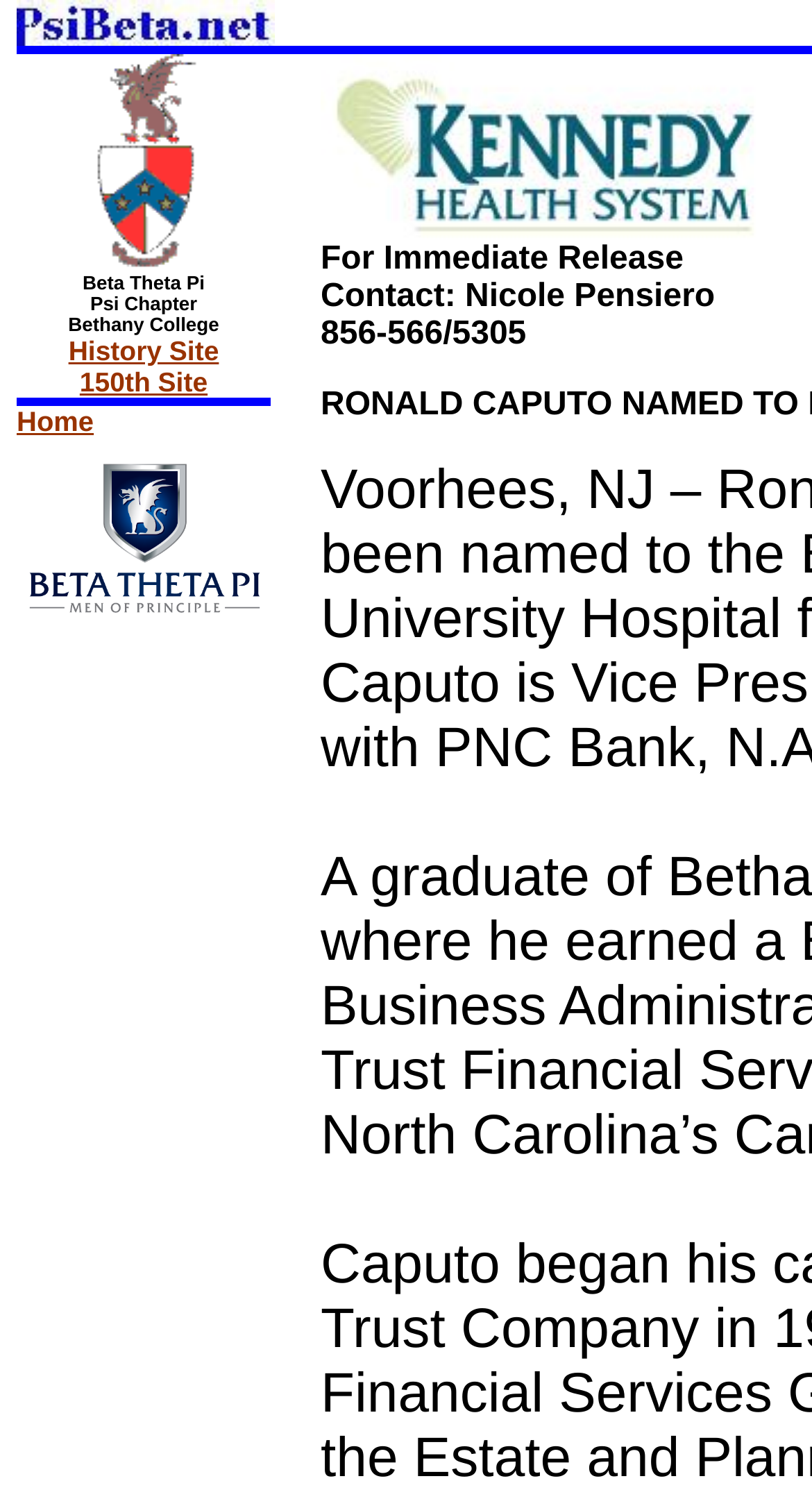What is the text of the first column header?
Give a one-word or short phrase answer based on the image.

Beta Theta Pi